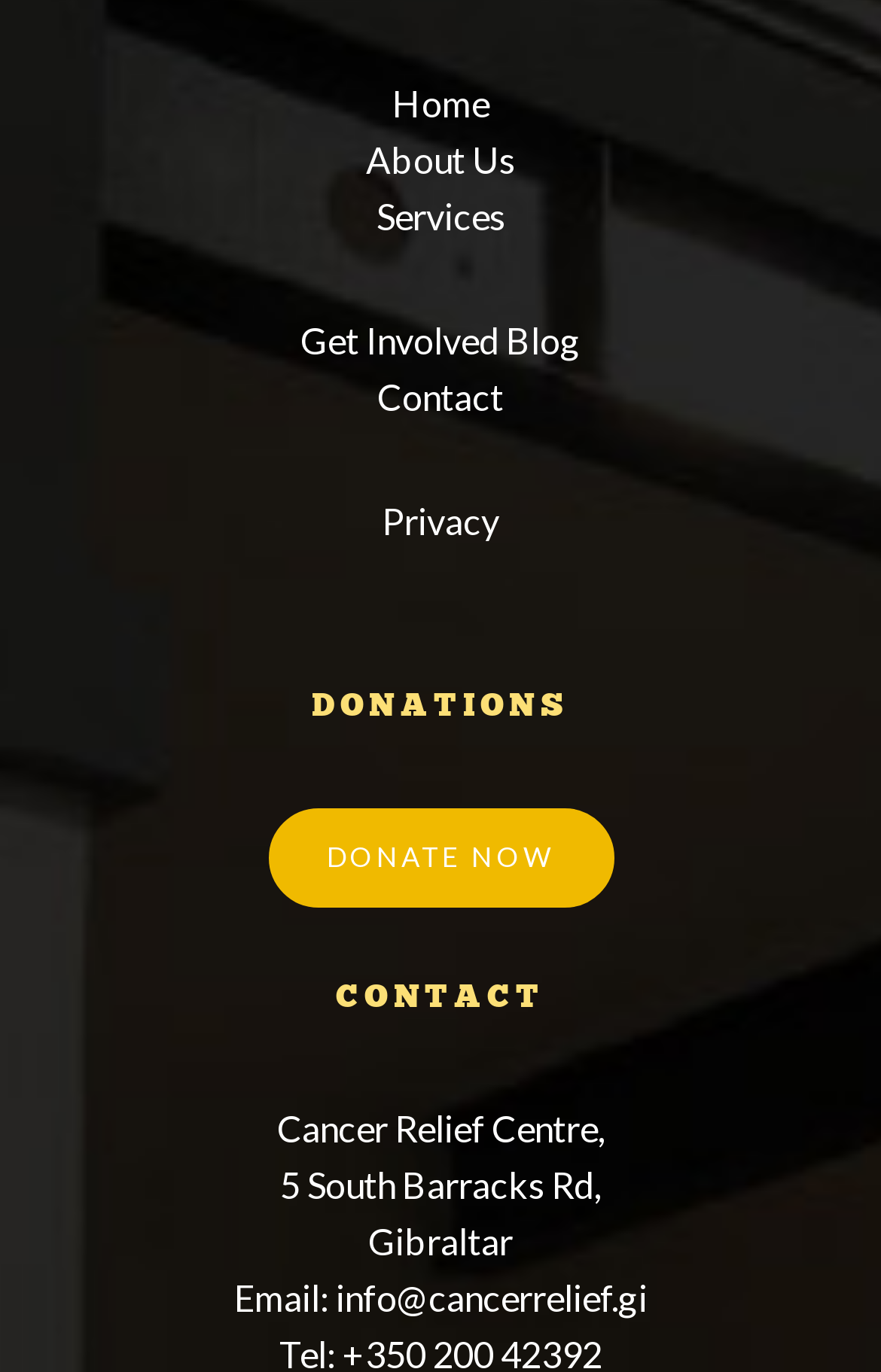Using the elements shown in the image, answer the question comprehensively: What is the call-to-action for donations?

I found the call-to-action by looking at the link 'DONATE NOW' below the 'DONATIONS' heading.